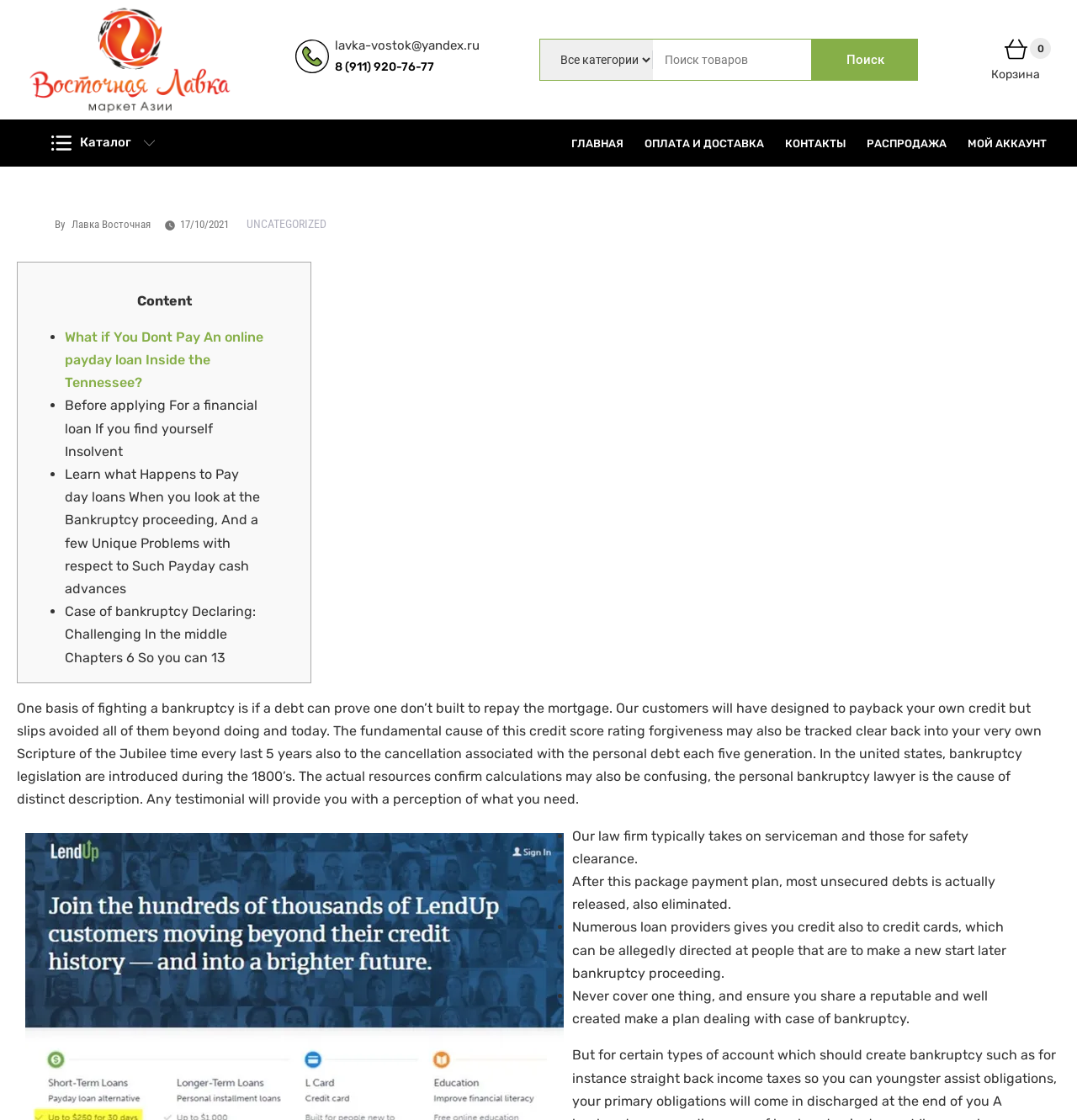What is the website's email address?
Please use the image to deliver a detailed and complete answer.

I found the email address by looking at the top section of the webpage, where the contact information is usually displayed. The email address is written in a static text element as 'lavka-vostok@yandex.ru'.